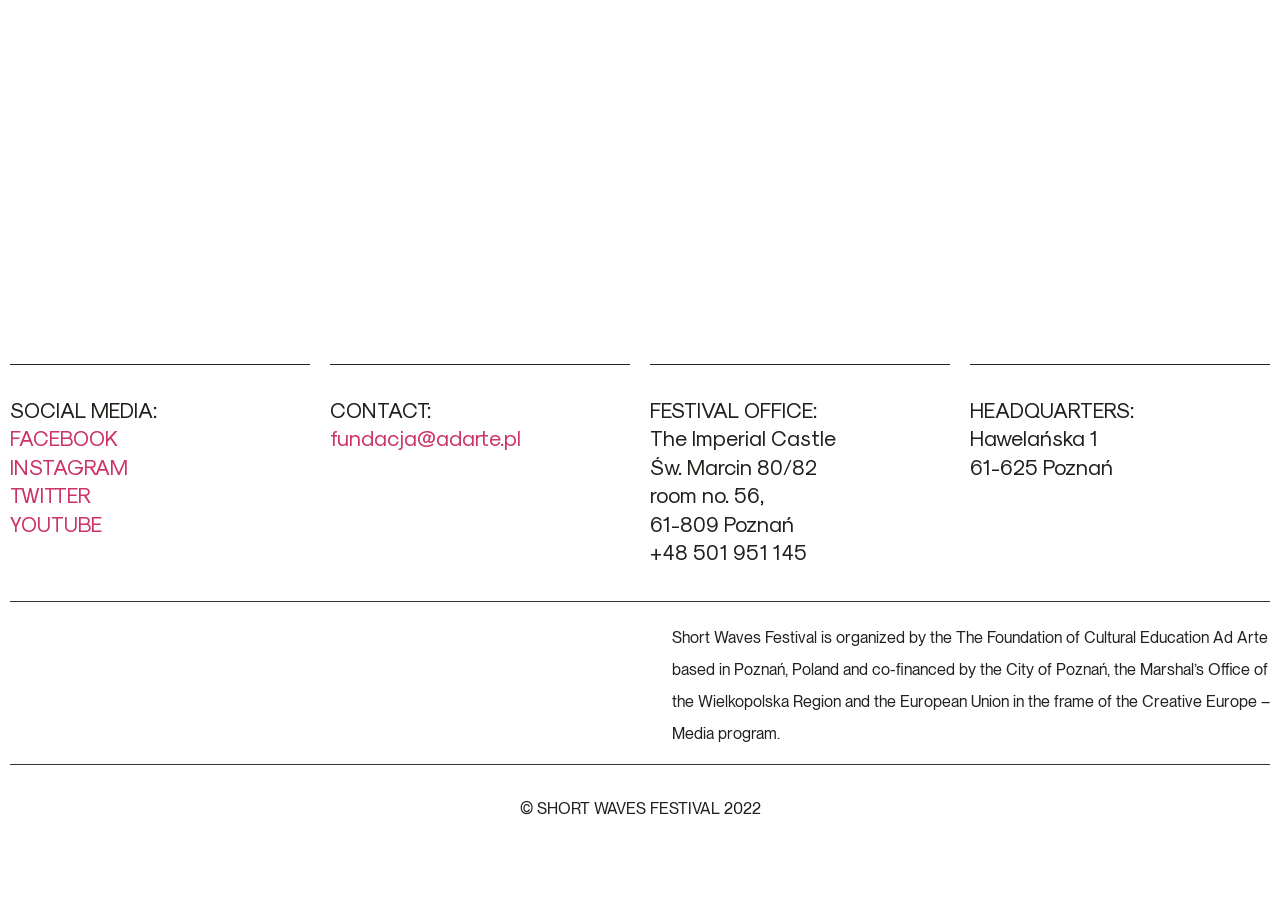What is the name of the foundation that organizes the festival?
Can you offer a detailed and complete answer to this question?

I found the answer by looking at the text 'Short Waves Festival is organized by the The Foundation of Cultural Education Ad Arte...' which indicates that the foundation that organizes the festival is The Foundation of Cultural Education Ad Arte.